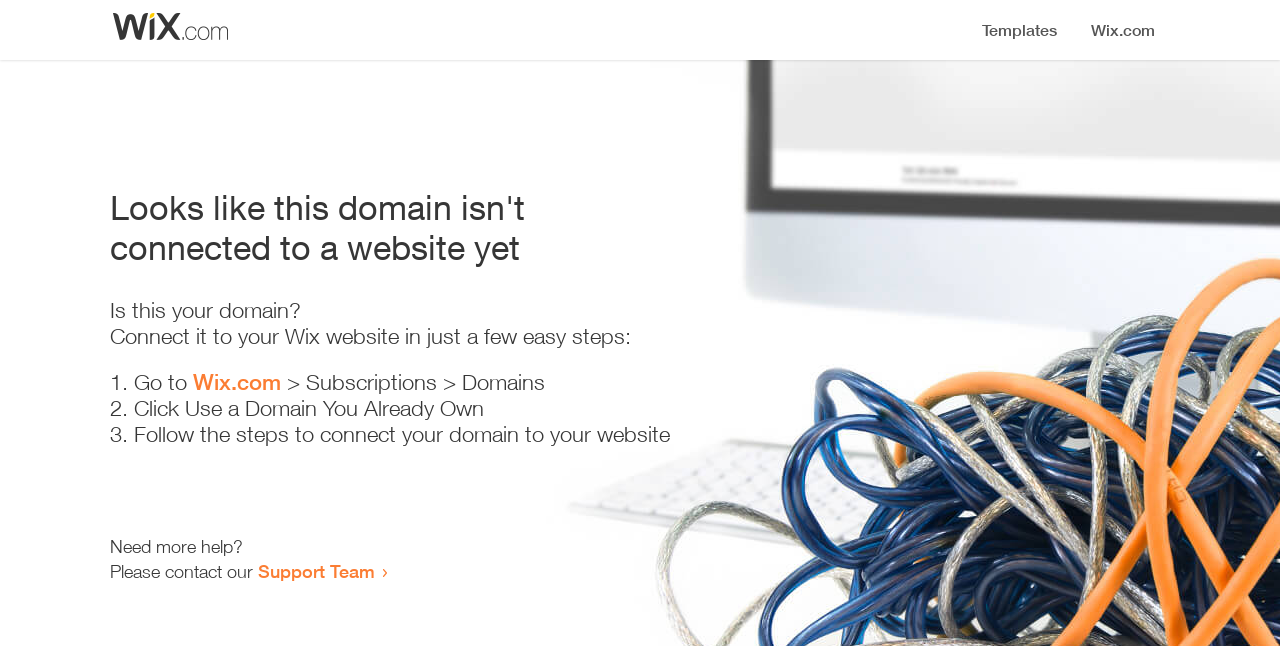Give an extensive and precise description of the webpage.

The webpage appears to be an error page, indicating that a domain is not connected to a website yet. At the top, there is a small image, likely a logo or icon. Below the image, a prominent heading reads "Looks like this domain isn't connected to a website yet". 

Underneath the heading, there is a series of instructions to connect the domain to a Wix website. The instructions are divided into three steps, each marked with a numbered list marker (1., 2., and 3.). The first step involves going to Wix.com, specifically the Subscriptions > Domains section. The second step is to click "Use a Domain You Already Own", and the third step is to follow the instructions to connect the domain to the website.

At the bottom of the page, there is a section offering additional help, with a message "Need more help?" followed by an invitation to contact the Support Team, which is a clickable link.